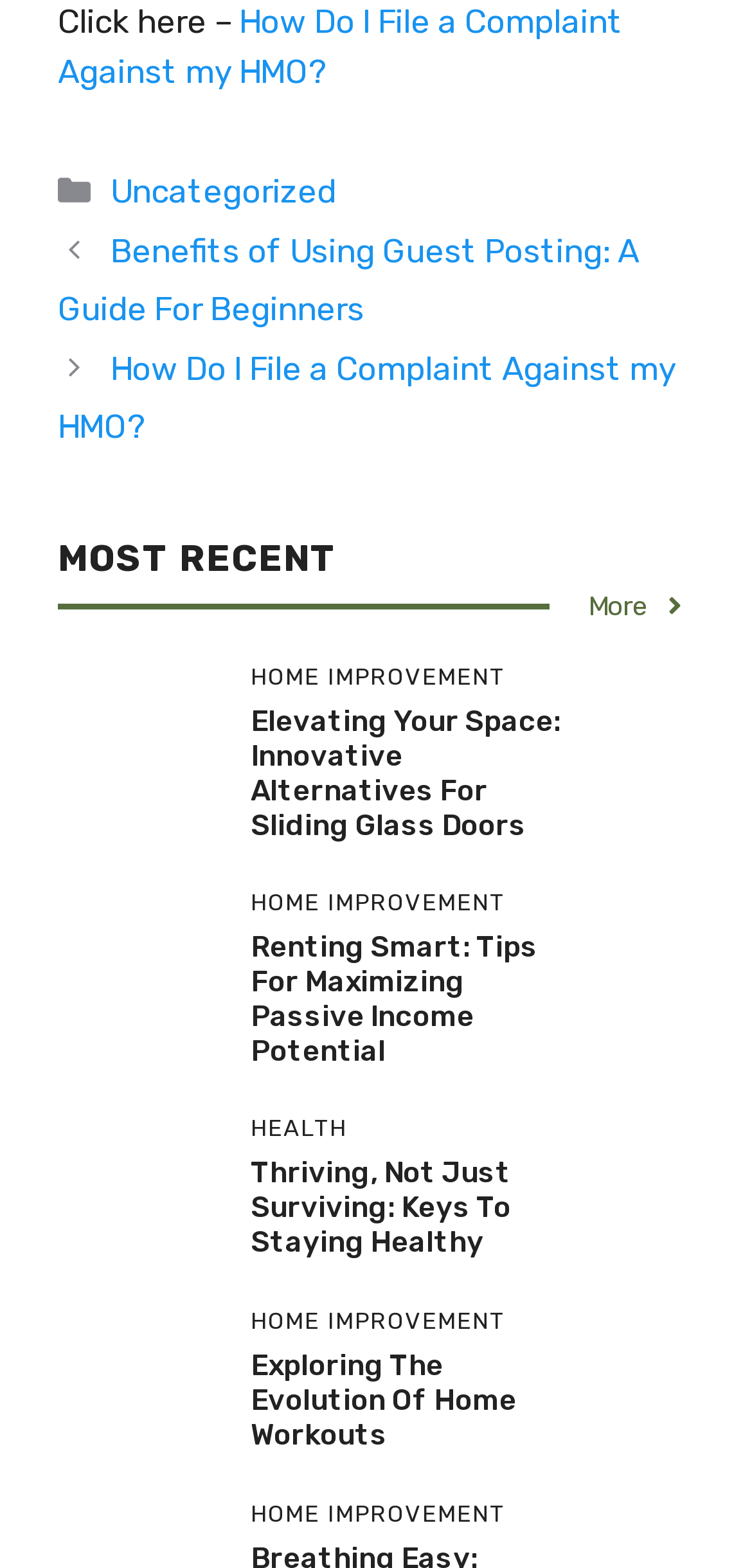How many links are present in the footer section?
Refer to the screenshot and answer in one word or phrase.

2